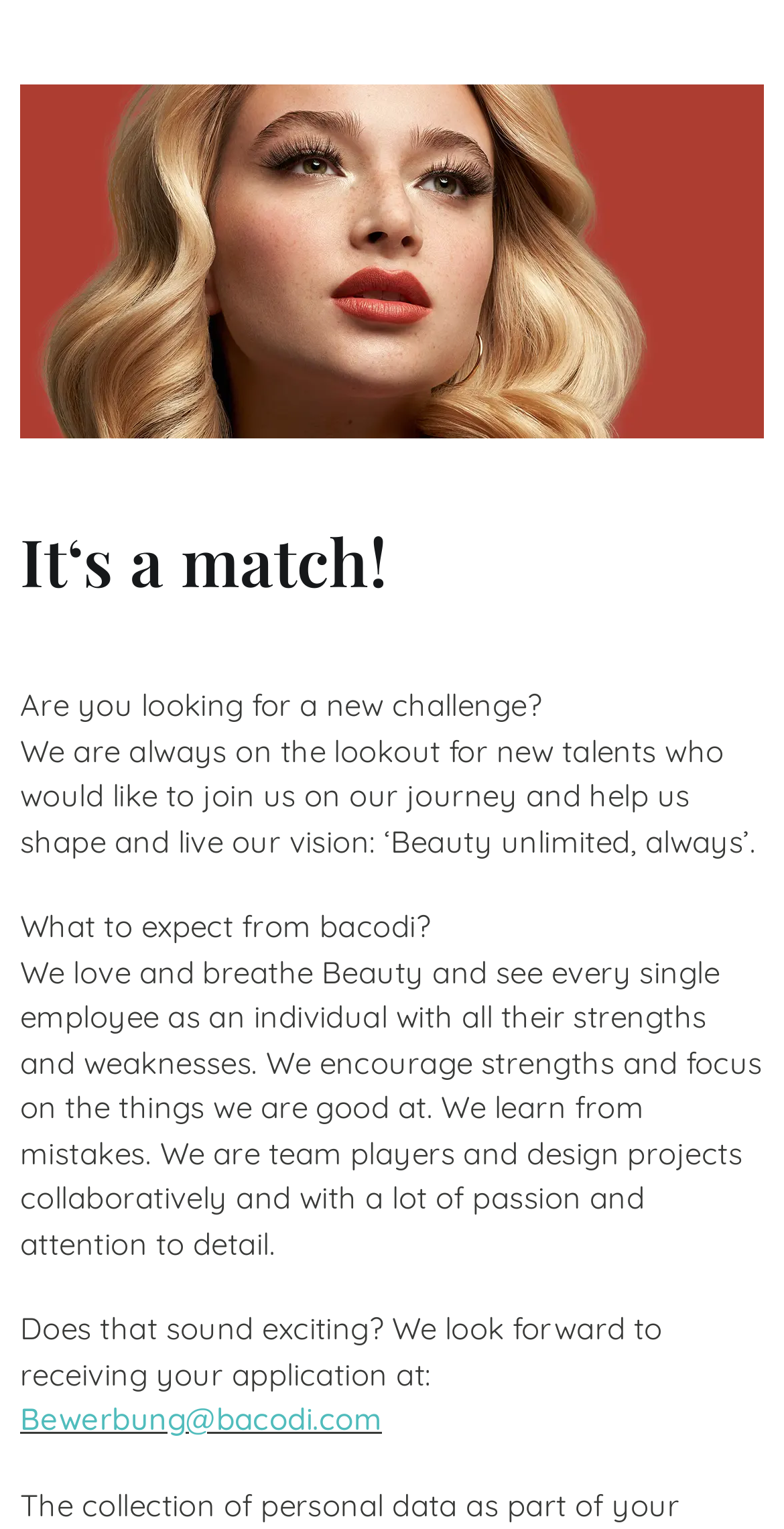Could you please study the image and provide a detailed answer to the question:
What is the company's approach to employees?

The company's approach to employees is mentioned in the StaticText element with the text 'We love and breathe Beauty and see every single employee as an individual with all their strengths and weaknesses. We encourage strengths and focus on the things we are good at. We learn from mistakes.'